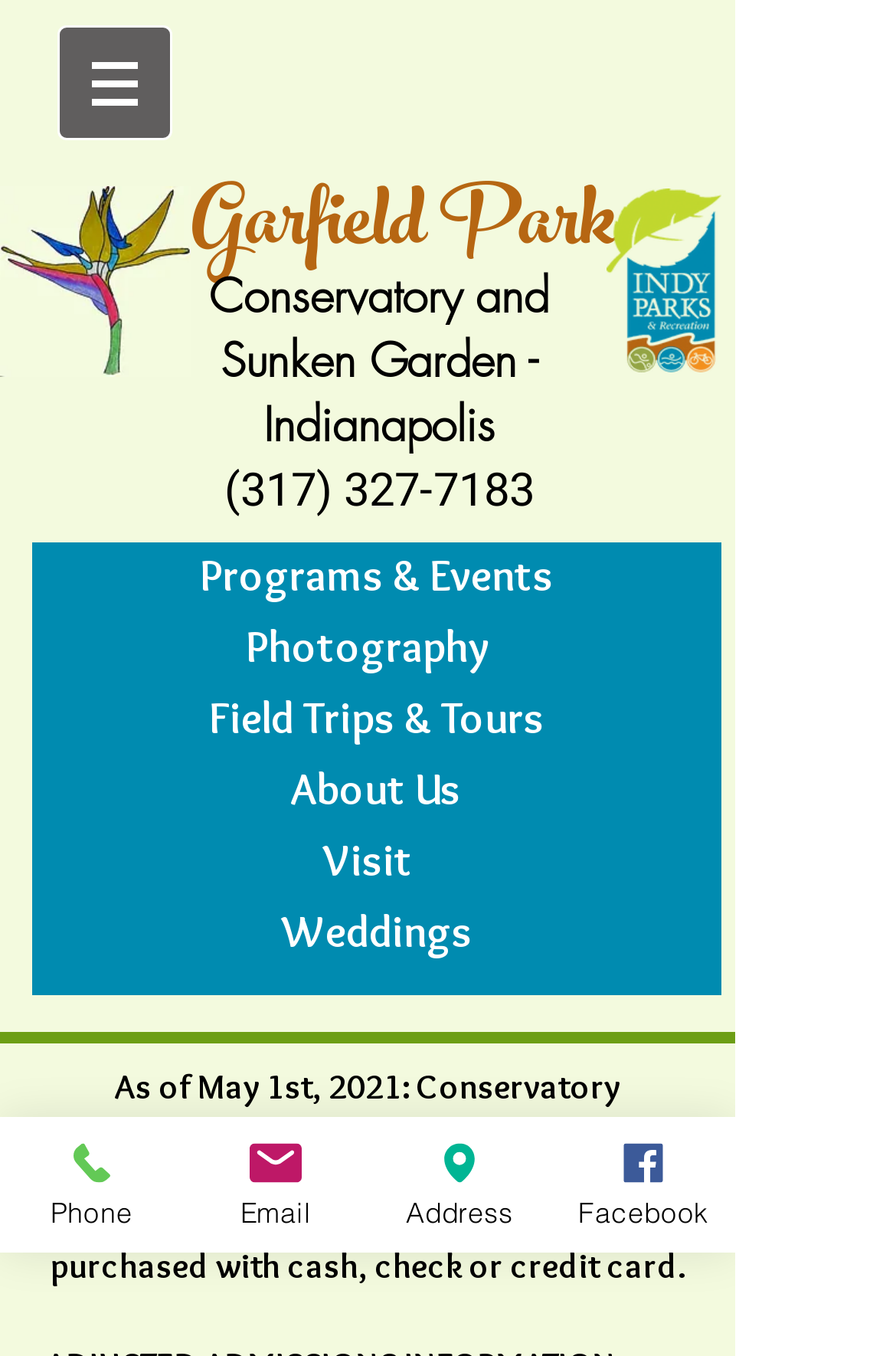Please find the bounding box coordinates (top-left x, top-left y, bottom-right x, bottom-right y) in the screenshot for the UI element described as follows: Address

[0.41, 0.824, 0.615, 0.924]